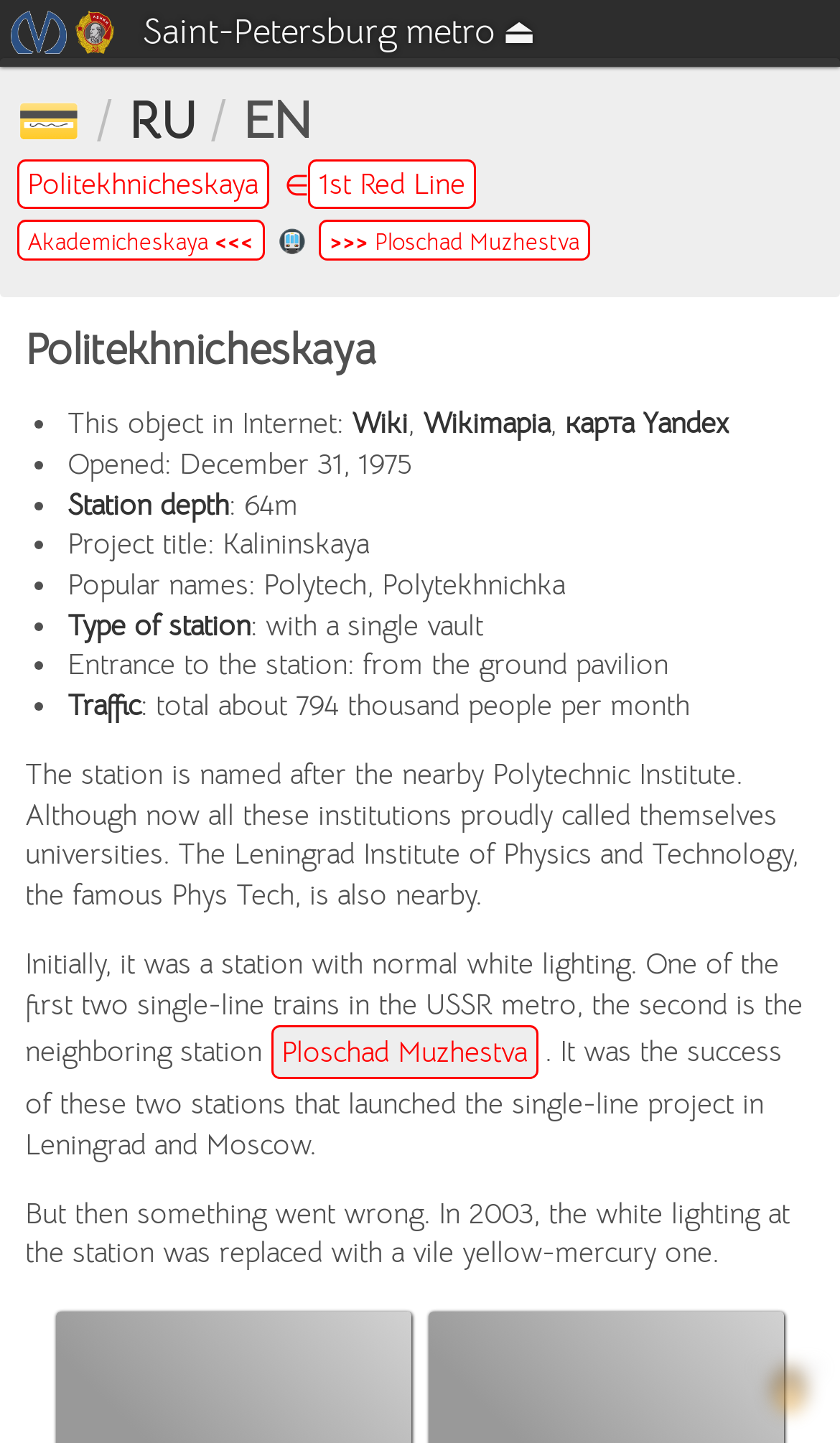Please identify the bounding box coordinates of the clickable area that will allow you to execute the instruction: "Switch to English language".

[0.289, 0.061, 0.371, 0.106]